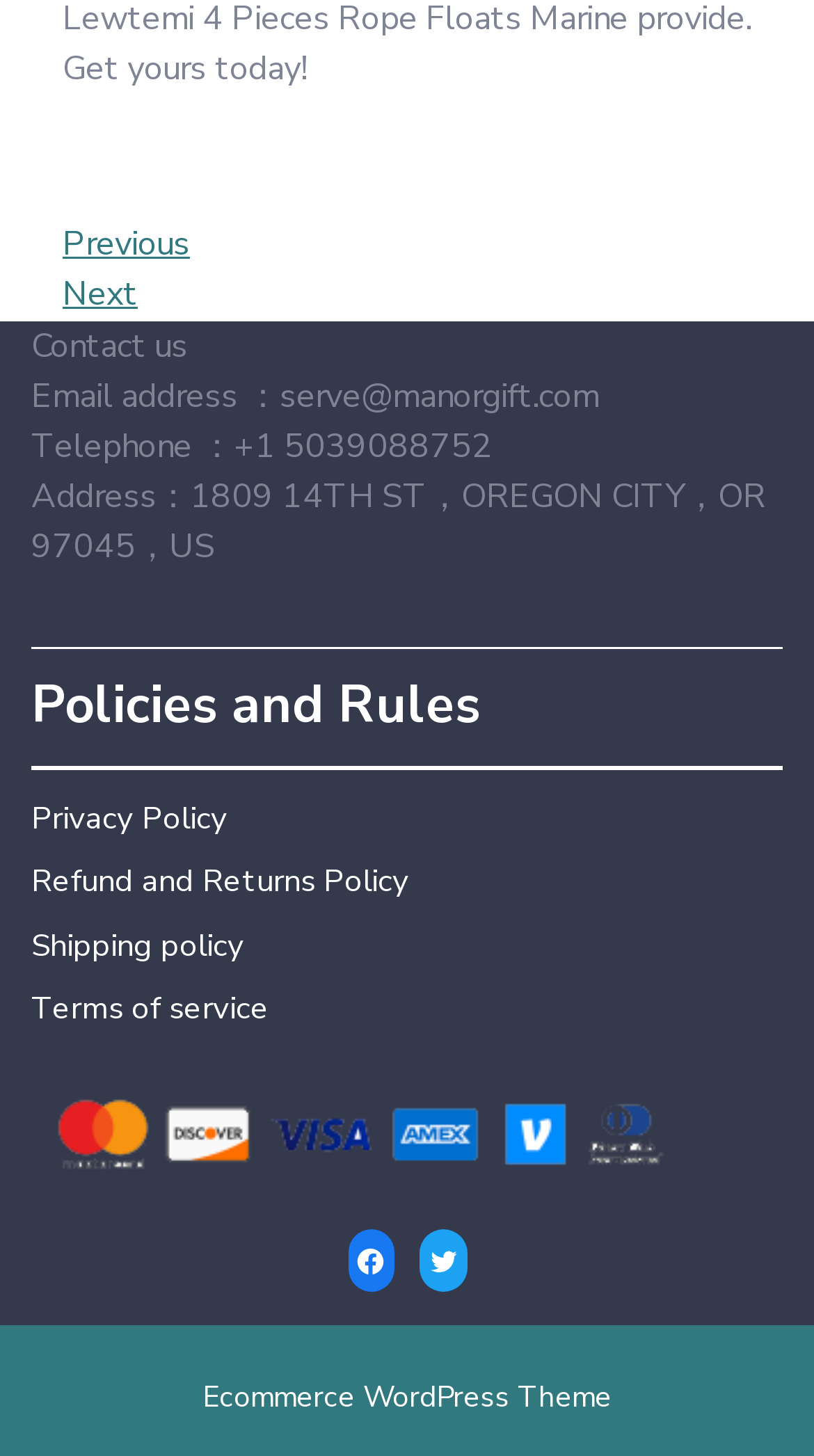Please specify the bounding box coordinates for the clickable region that will help you carry out the instruction: "Follow on Facebook".

[0.427, 0.85, 0.485, 0.882]